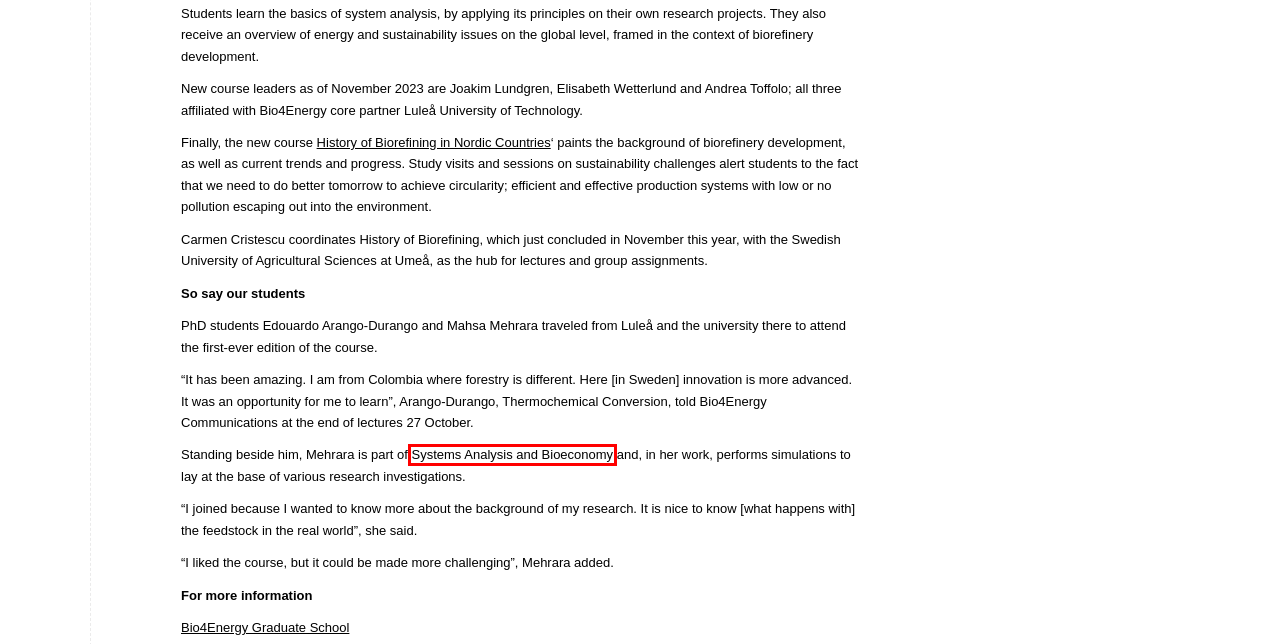You are provided with a screenshot of a webpage that has a red bounding box highlighting a UI element. Choose the most accurate webpage description that matches the new webpage after clicking the highlighted element. Here are your choices:
A. New Training: History of Biorefining in Nordic Countries – Bio4Energy
B. P1 Systems Analysis and Bioeconomy – Bio4Energy
C. September Start for Bio4Energy’s Training to Scale up Bio-based Innovations – Bio4Energy
D. Education – Bio4Energy
E. Umeå University
F. About Us – Bio4Energy
G. Collaboration – Bio4Energy
H. News – Bio4Energy

B